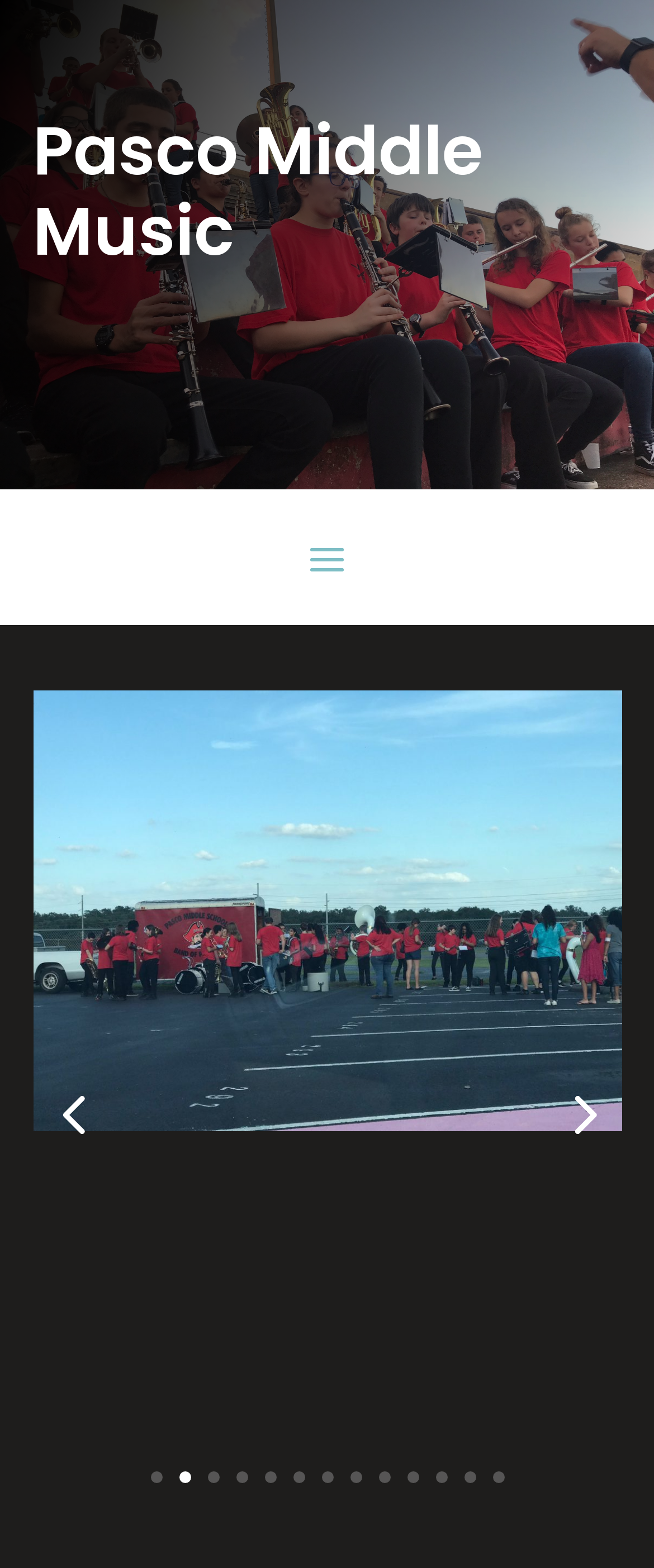How many links are below the heading?
Please answer the question with a detailed and comprehensive explanation.

I counted the number of link elements below the heading 'Pasco Middle Music'. There are 15 links, including 'IMG_0039', '4', '5', and numbers from '1' to '13'.